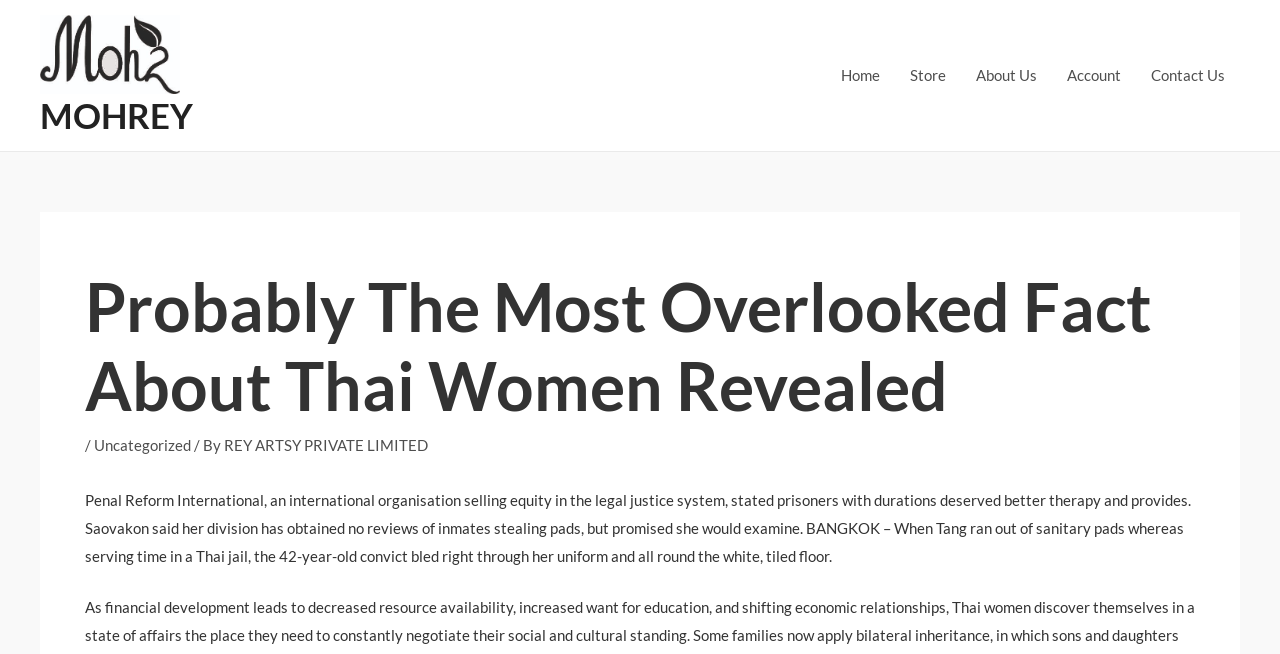Locate the bounding box of the UI element described in the following text: "REY ARTSY PRIVATE LIMITED".

[0.175, 0.667, 0.334, 0.694]